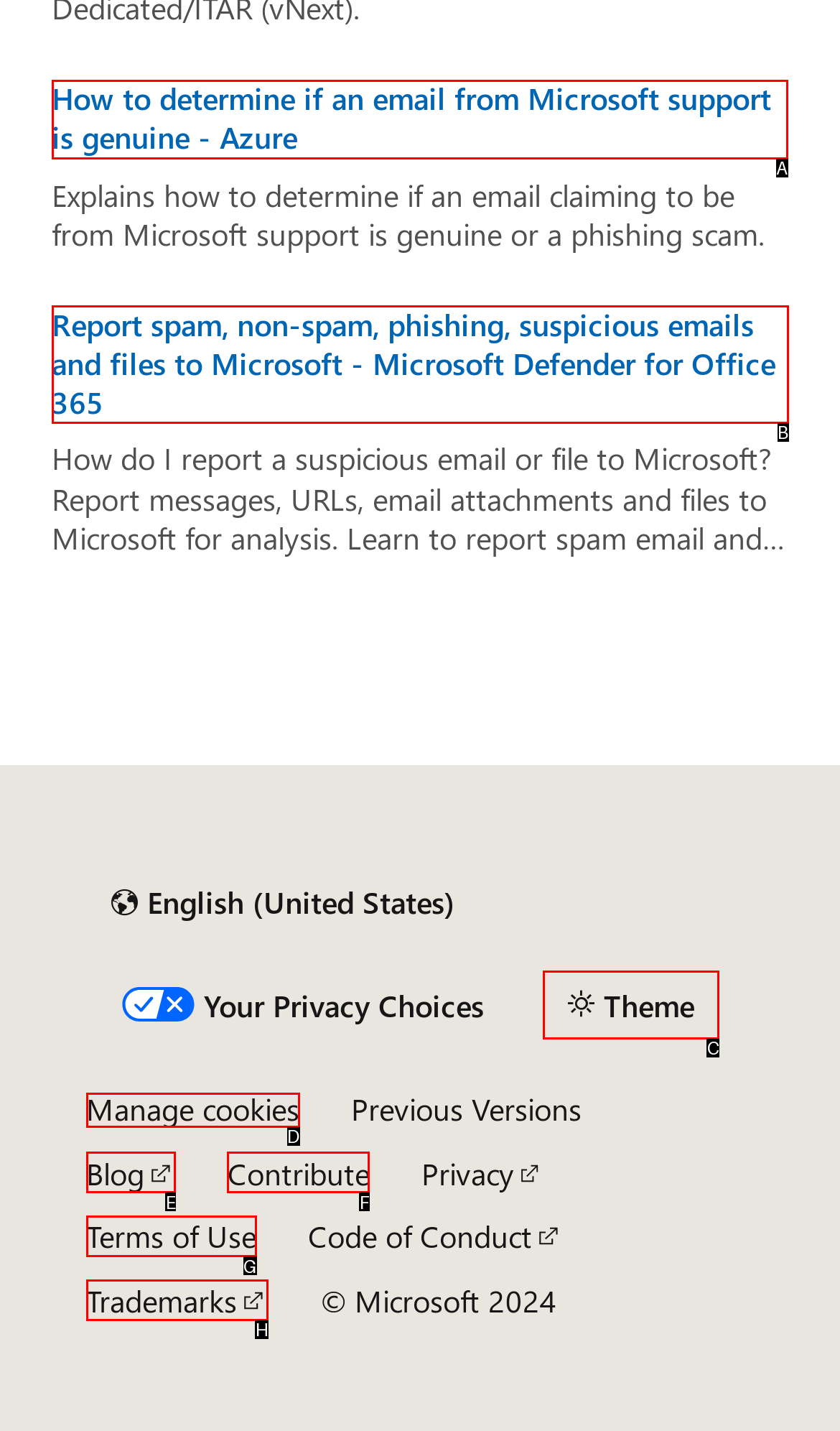Which UI element's letter should be clicked to achieve the task: Click the link to learn how to determine if an email from Microsoft support is genuine
Provide the letter of the correct choice directly.

A